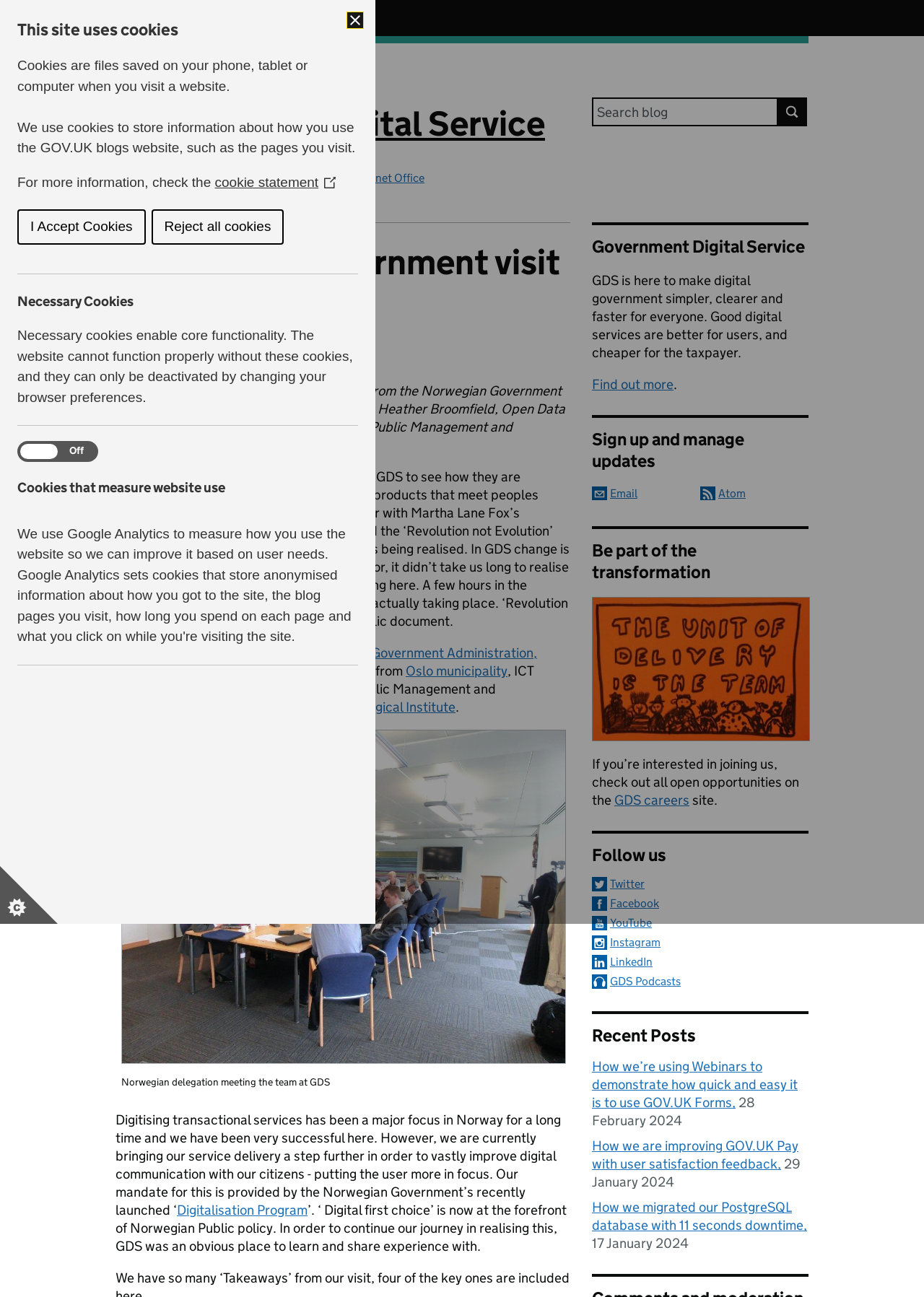Please specify the coordinates of the bounding box for the element that should be clicked to carry out this instruction: "Visit the GOV.UK website". The coordinates must be four float numbers between 0 and 1, formatted as [left, top, right, bottom].

[0.125, 0.003, 0.241, 0.024]